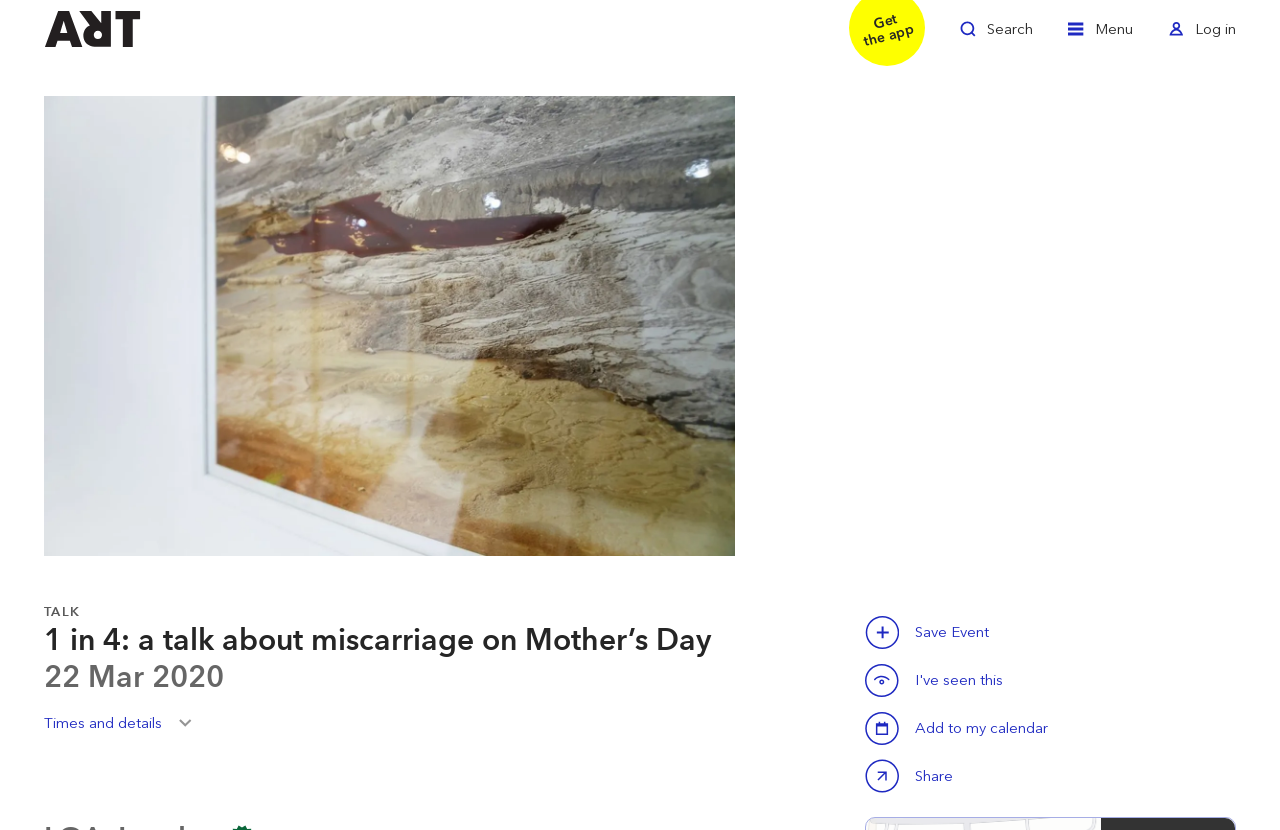Please identify the bounding box coordinates of the element I need to click to follow this instruction: "learn about Business & Investment Visa".

None